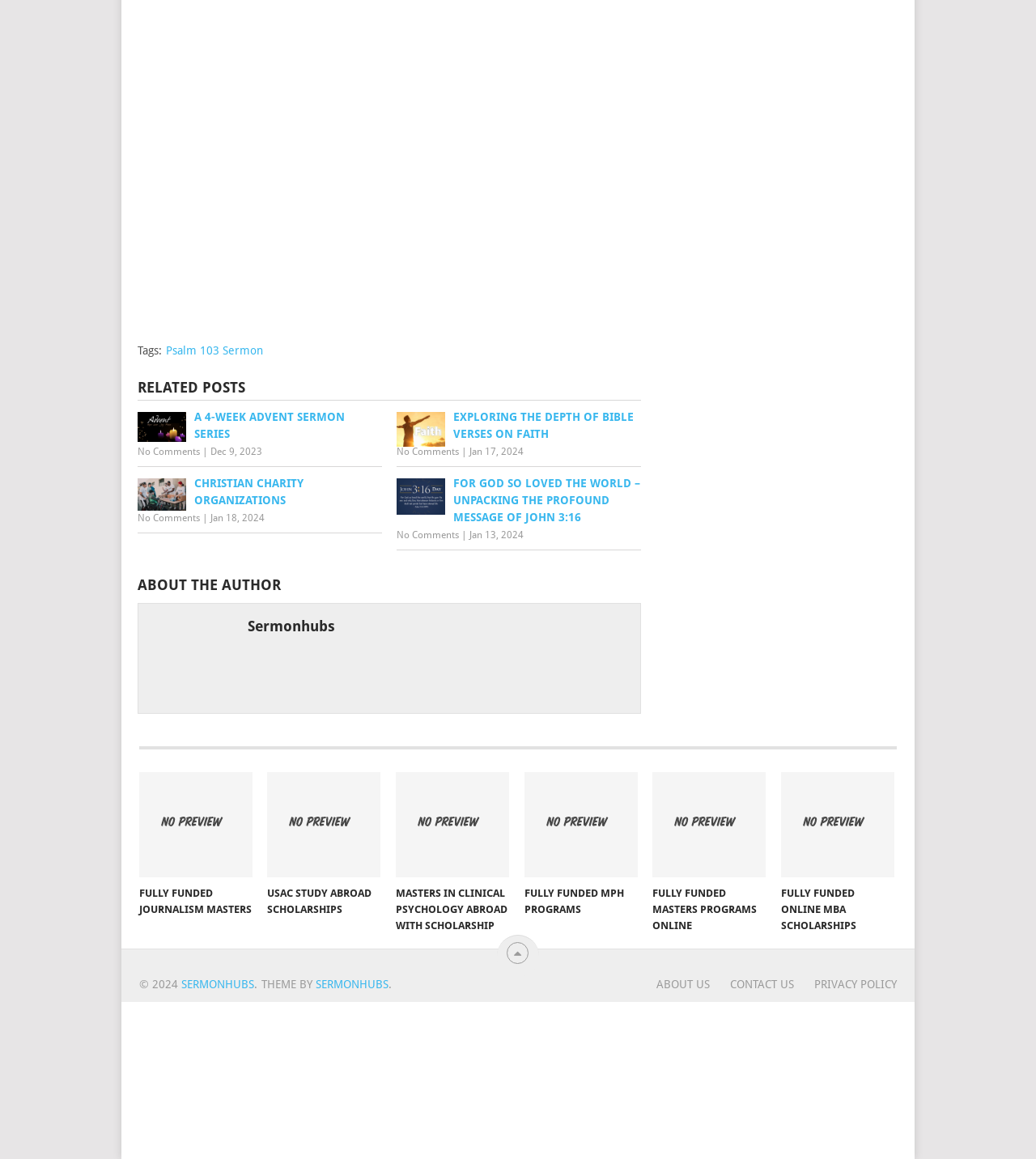Provide the bounding box coordinates for the UI element that is described as: "Christian Charity Organizations".

[0.133, 0.41, 0.369, 0.439]